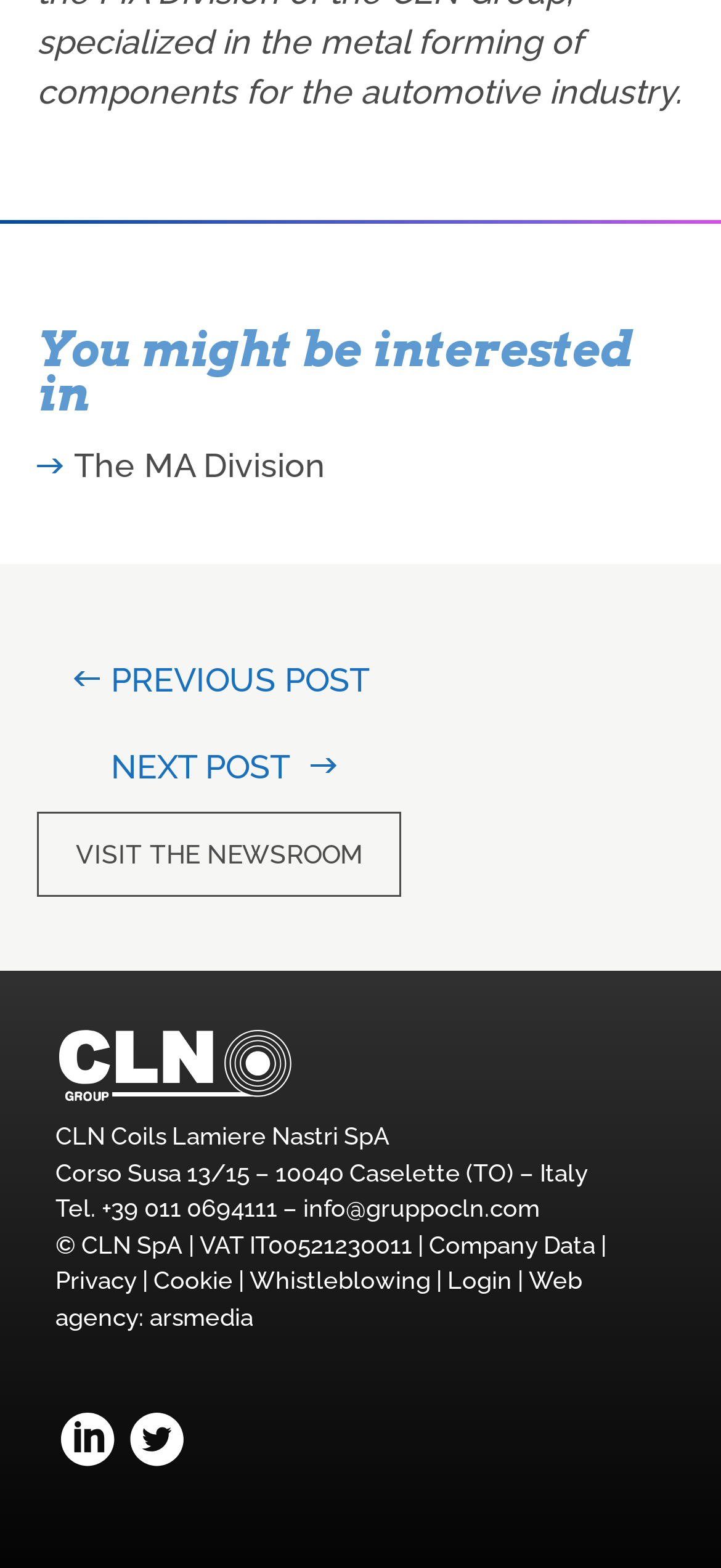What is the link to the company's email?
Provide a well-explained and detailed answer to the question.

I found the link to the company's email by looking at the link element with the text 'info@gruppocln.com' which is located at the bottom of the webpage, in the contact information section.